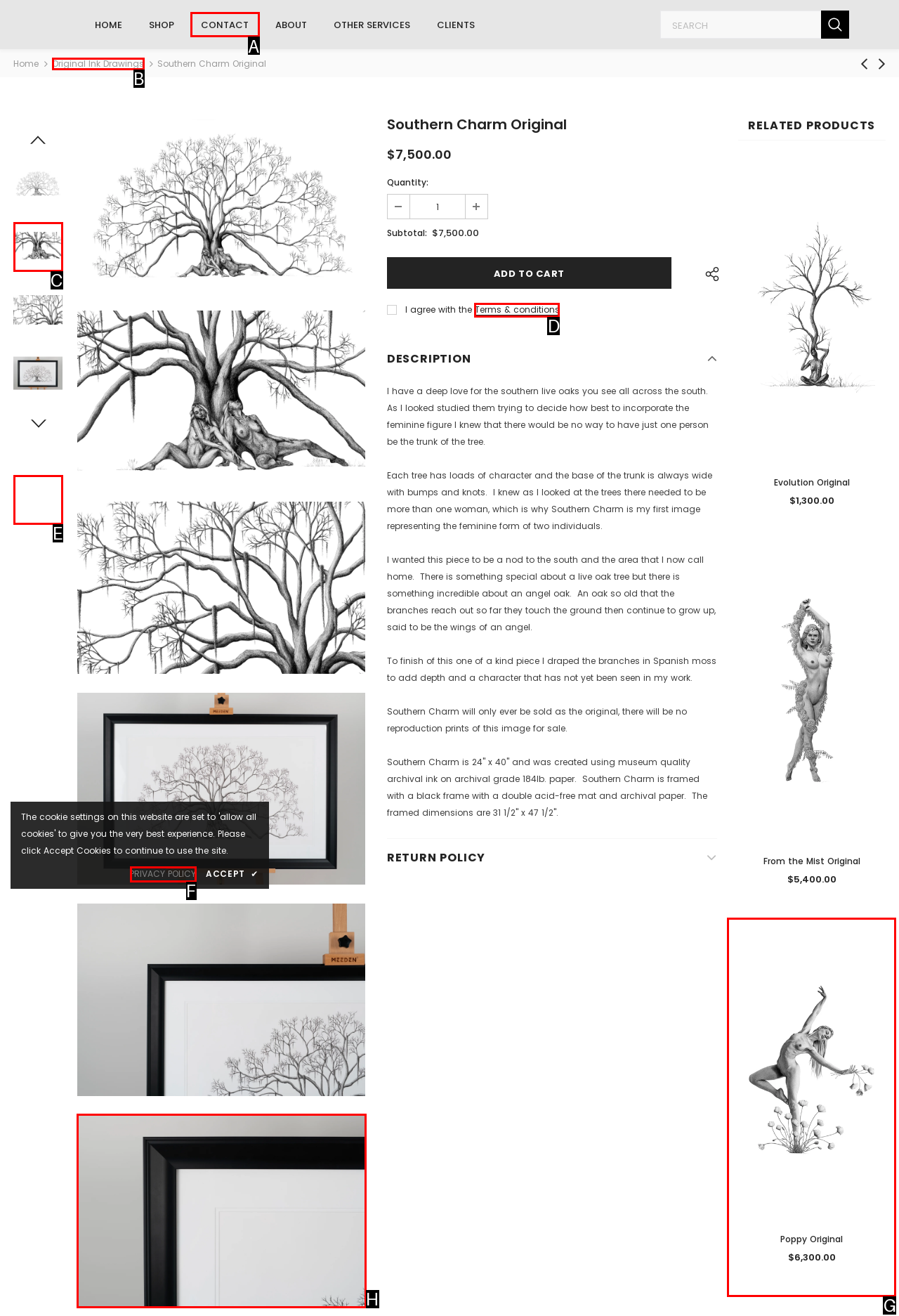Identify the option that best fits this description: Original Ink Drawings
Answer with the appropriate letter directly.

B